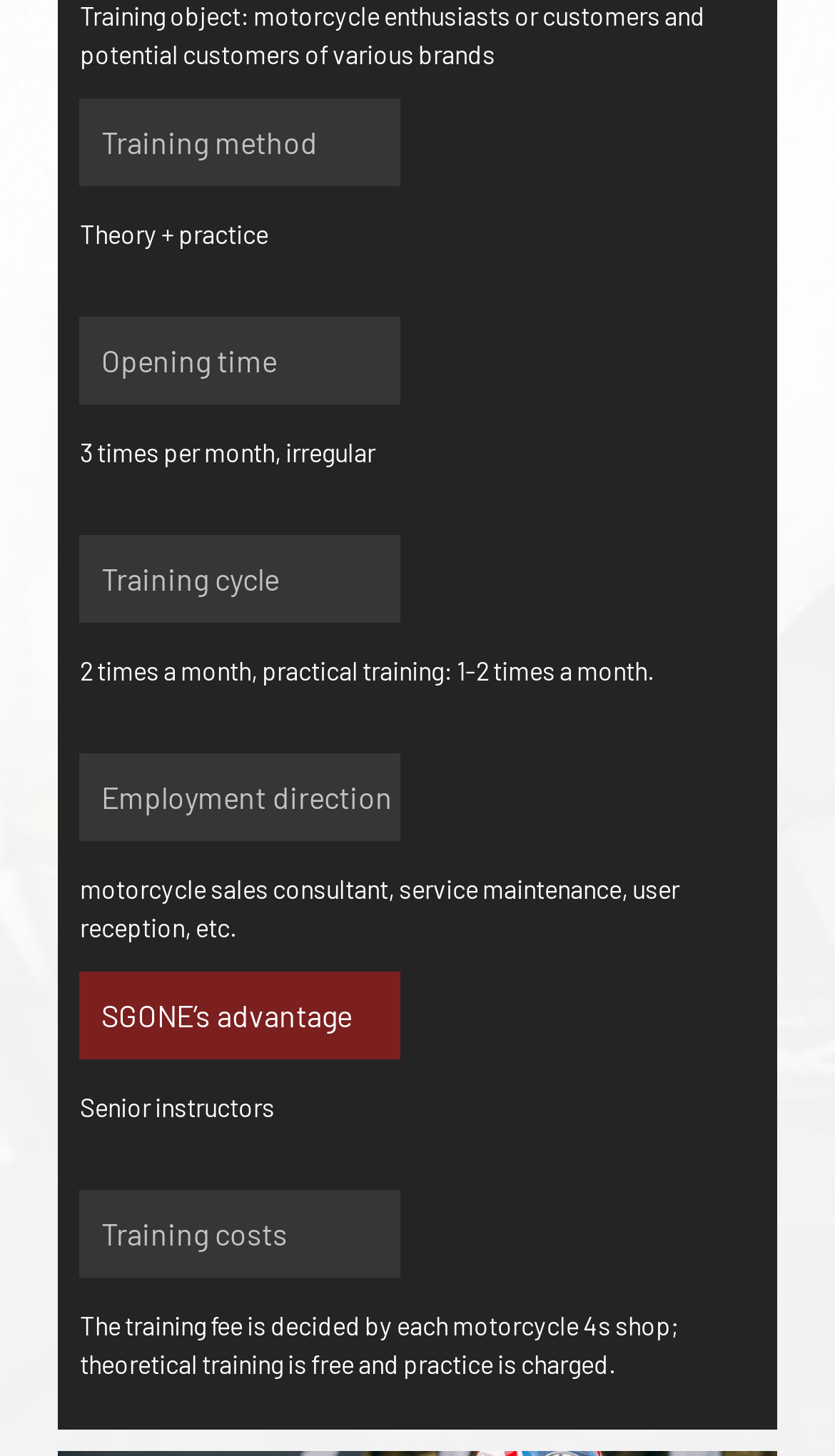Please analyze the image and provide a thorough answer to the question:
What is the last link in the third DescriptionList?

The last link in the third DescriptionList can be found in the DescriptionList element with ID 180. The last DescriptionListTerm element has a link with text 'Teenager study tour for motorcycle', which is the last link in the third DescriptionList.